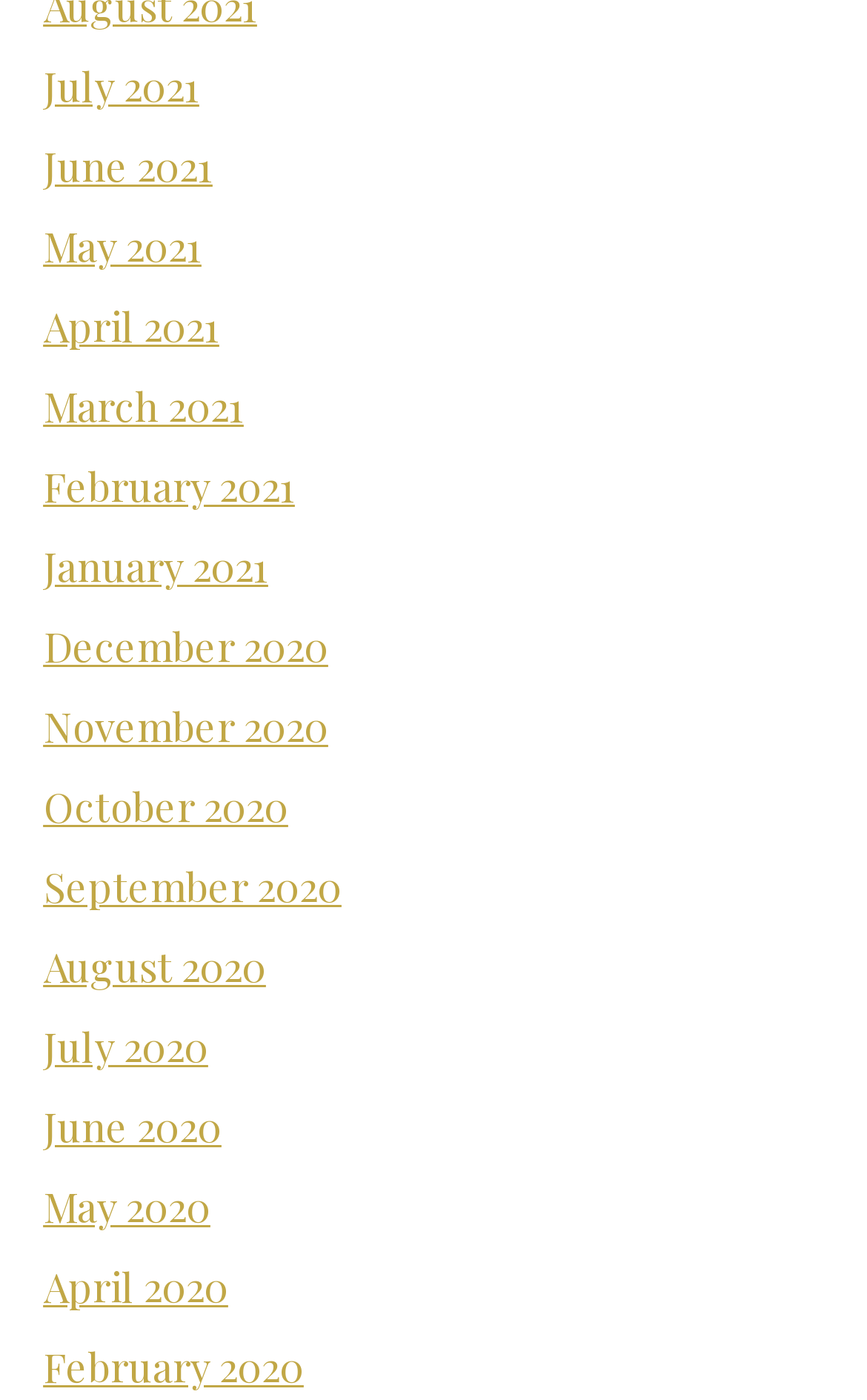Use a single word or phrase to answer this question: 
How many links are there on the webpage?

19